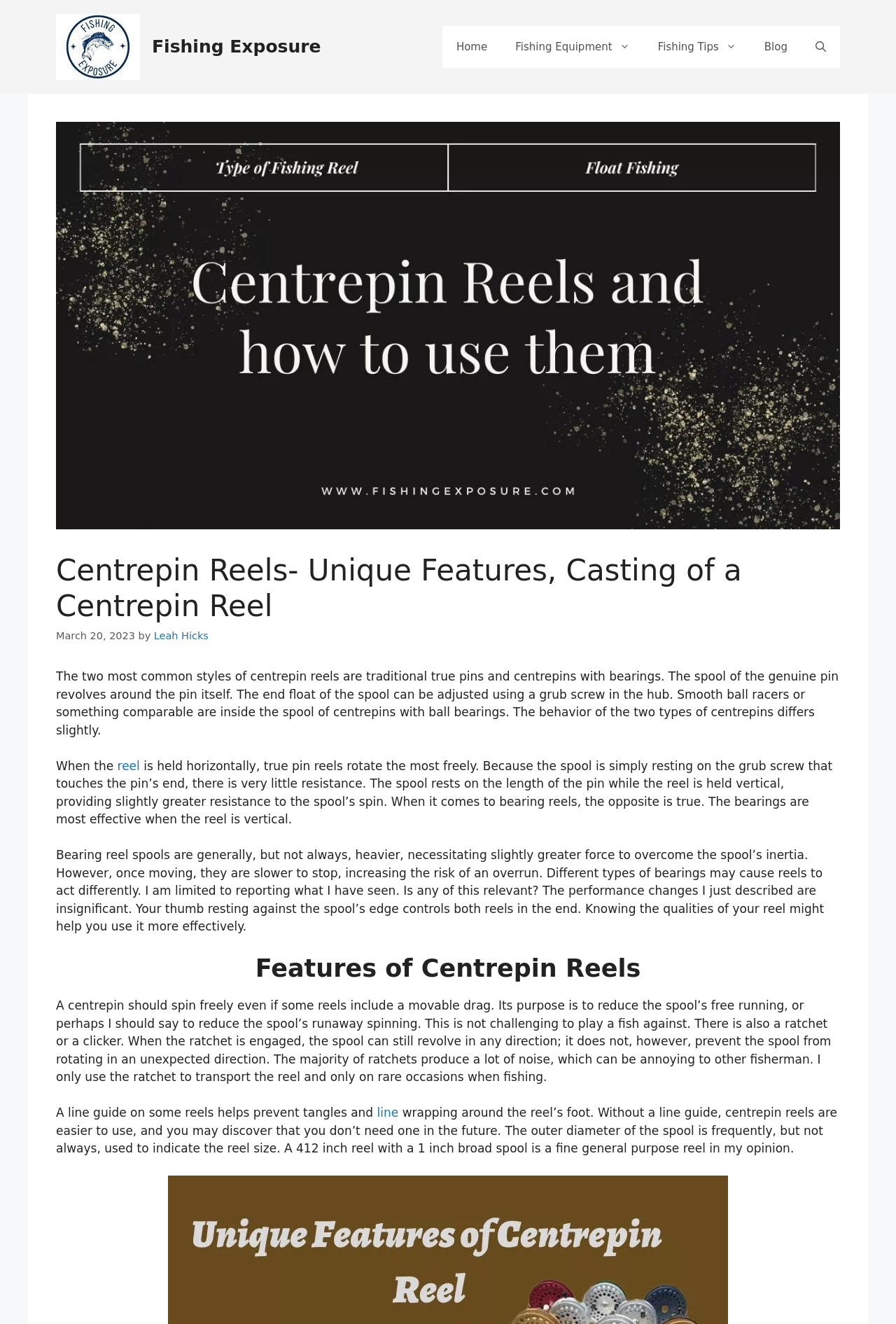What are the two most common styles of centrepin reels?
Please give a detailed and thorough answer to the question, covering all relevant points.

The webpage describes the unique features of centrepin reels, and in the first paragraph, it mentions that the two most common styles of centrepin reels are traditional true pins and centrepins with bearings.